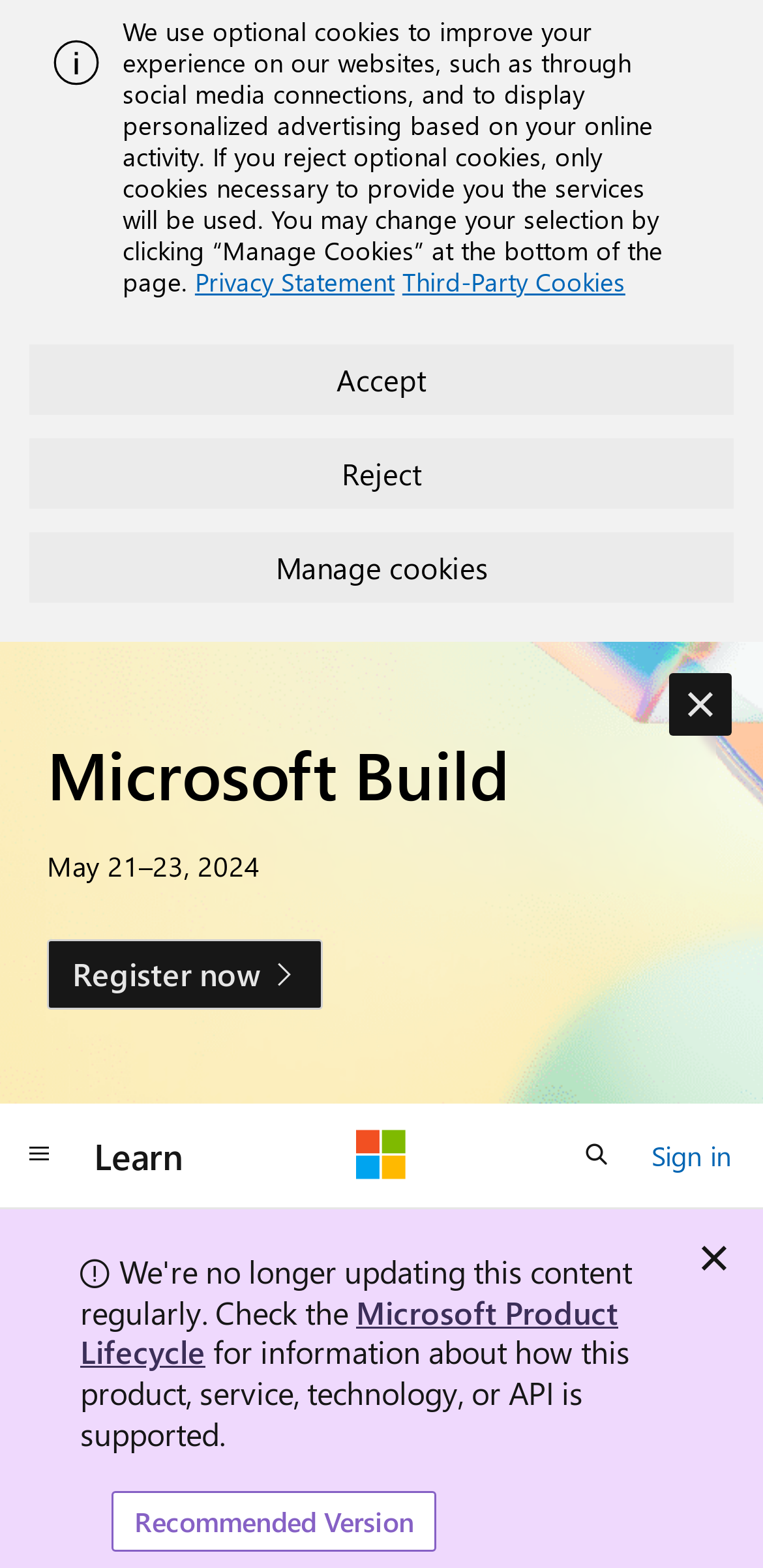What is the event mentioned on the webpage?
Provide an in-depth and detailed explanation in response to the question.

I found the answer by looking at the heading 'Microsoft Build' on the webpage, which is accompanied by a date 'May 21–23, 2024', indicating that it's an event.